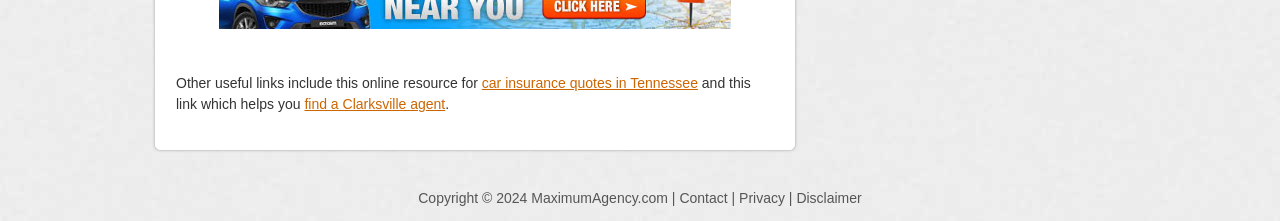Please specify the bounding box coordinates in the format (top-left x, top-left y, bottom-right x, bottom-right y), with all values as floating point numbers between 0 and 1. Identify the bounding box of the UI element described by: find a Clarksville agent

[0.238, 0.433, 0.348, 0.506]